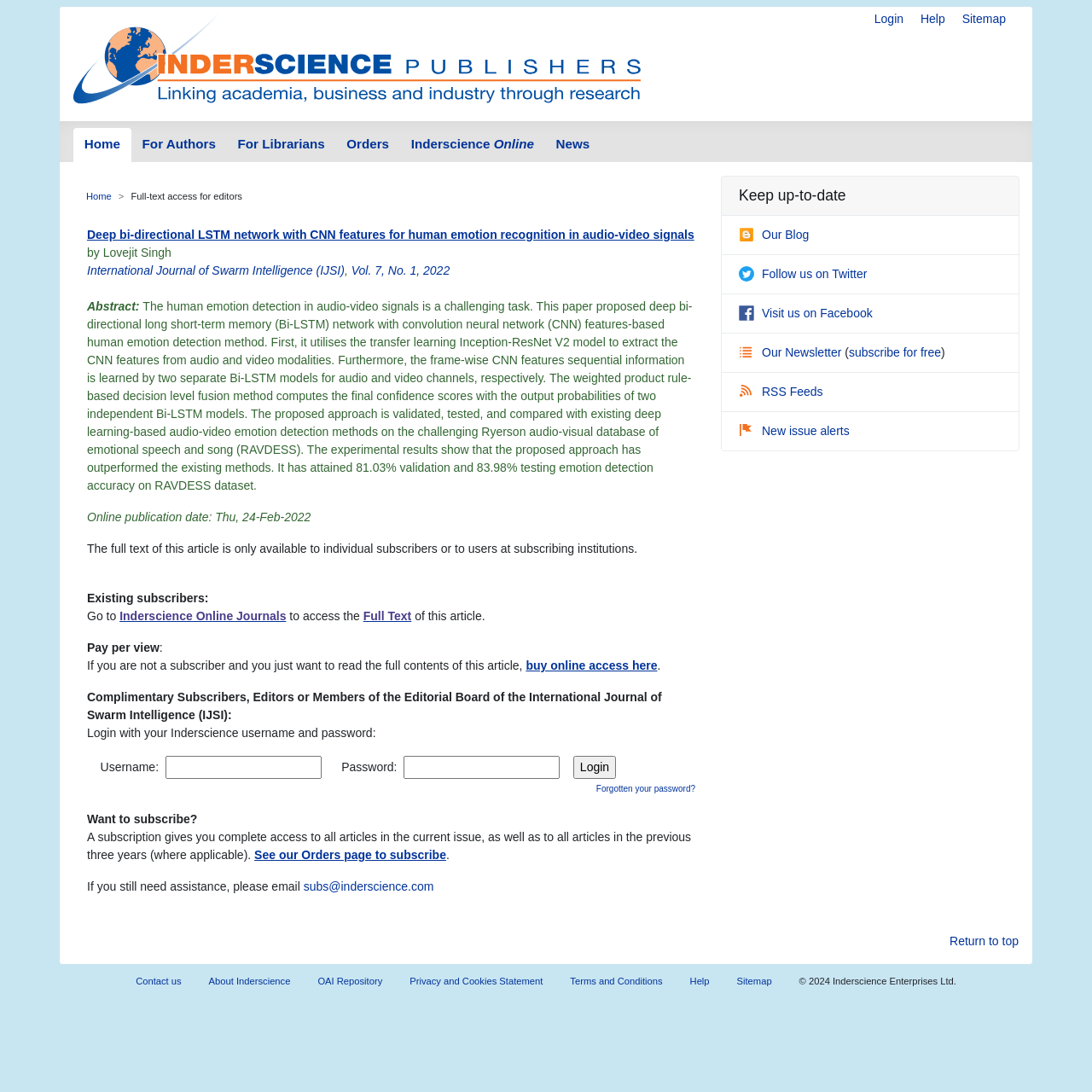Find the bounding box coordinates of the clickable region needed to perform the following instruction: "Read Best Manhwa". The coordinates should be provided as four float numbers between 0 and 1, i.e., [left, top, right, bottom].

None